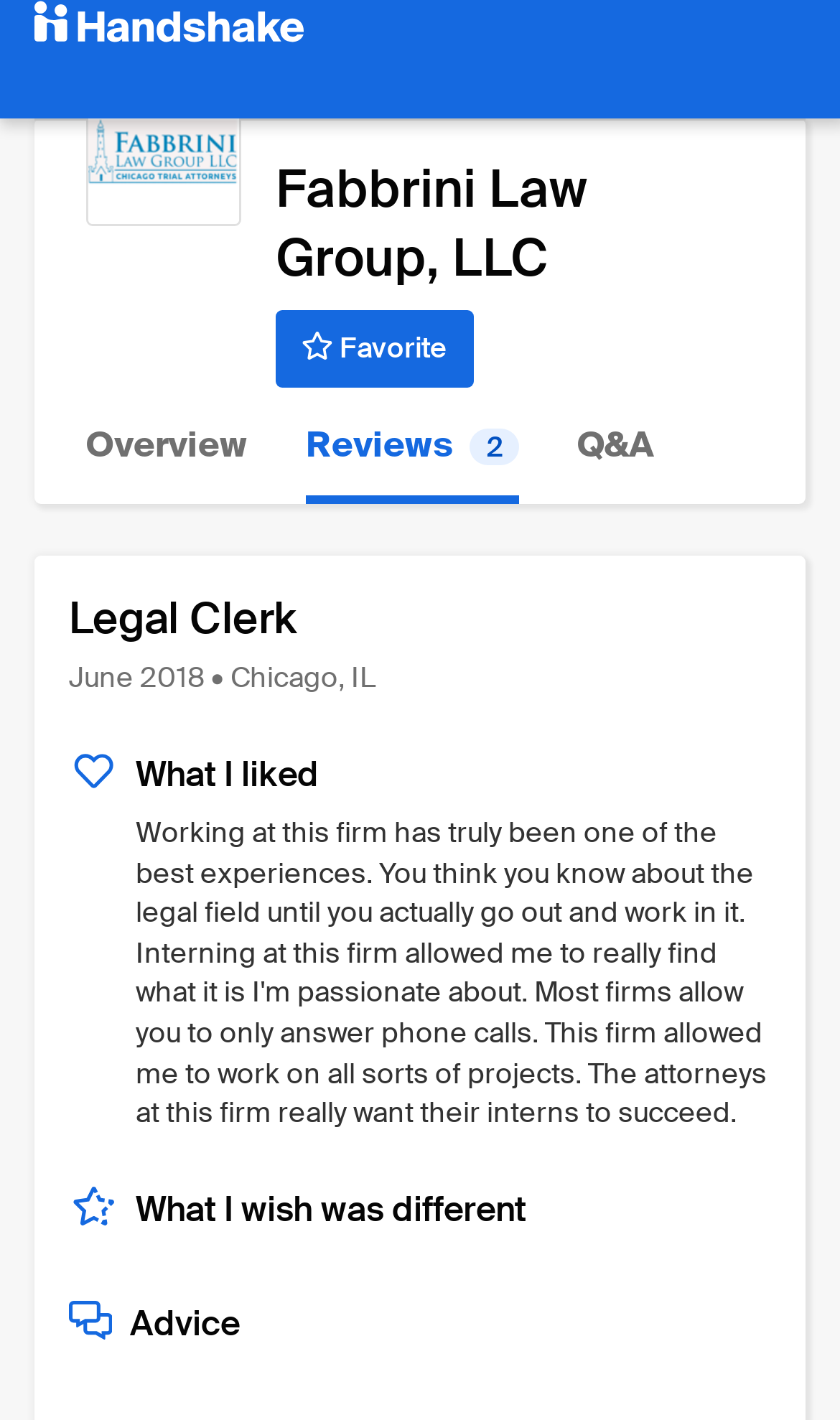Provide the bounding box coordinates of the HTML element described as: "Reviews 2". The bounding box coordinates should be four float numbers between 0 and 1, i.e., [left, top, right, bottom].

[0.364, 0.273, 0.618, 0.355]